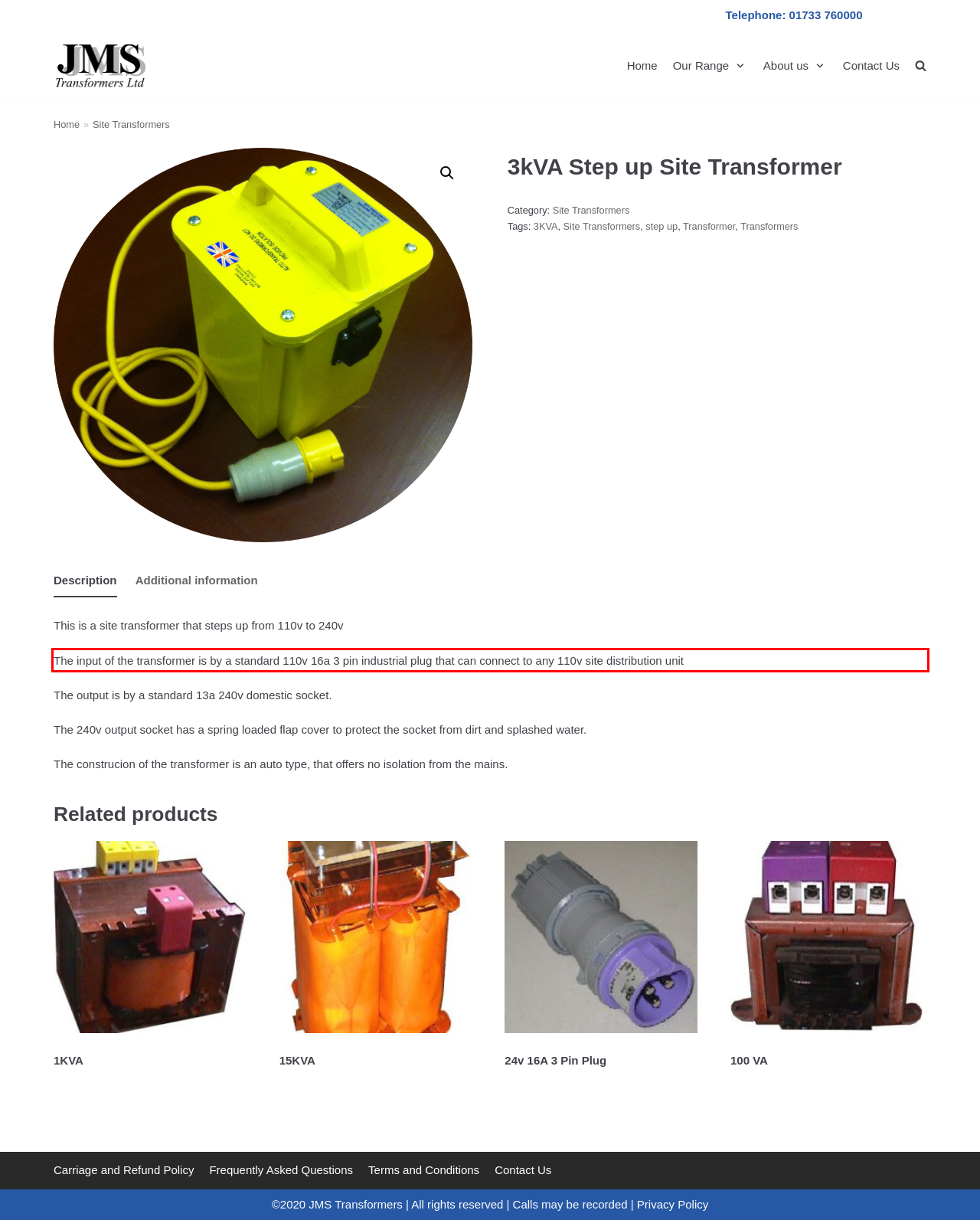You are given a screenshot of a webpage with a UI element highlighted by a red bounding box. Please perform OCR on the text content within this red bounding box.

The input of the transformer is by a standard 110v 16a 3 pin industrial plug that can connect to any 110v site distribution unit